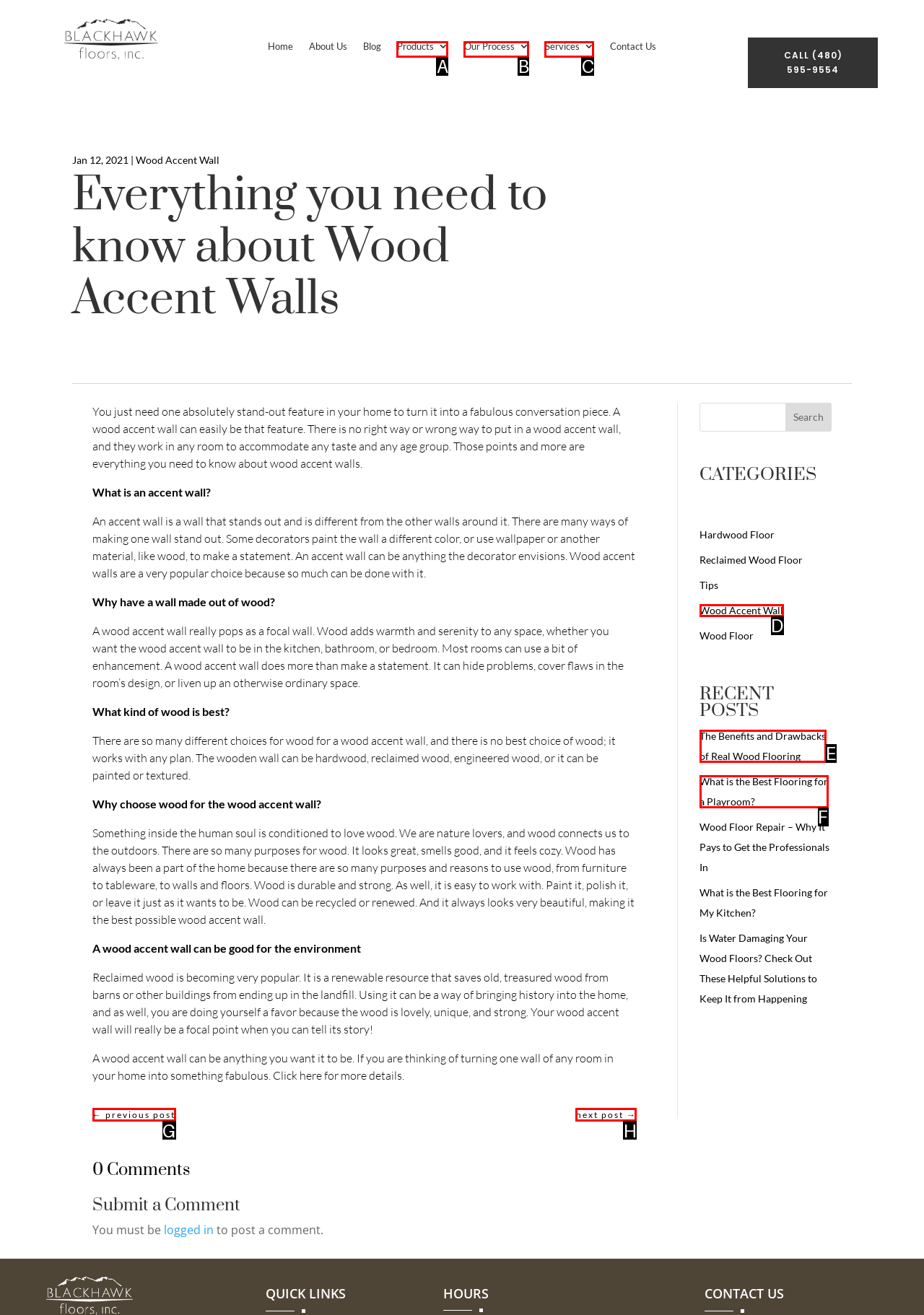Identify the HTML element that matches the description: ClipNotes. Provide the letter of the correct option from the choices.

None